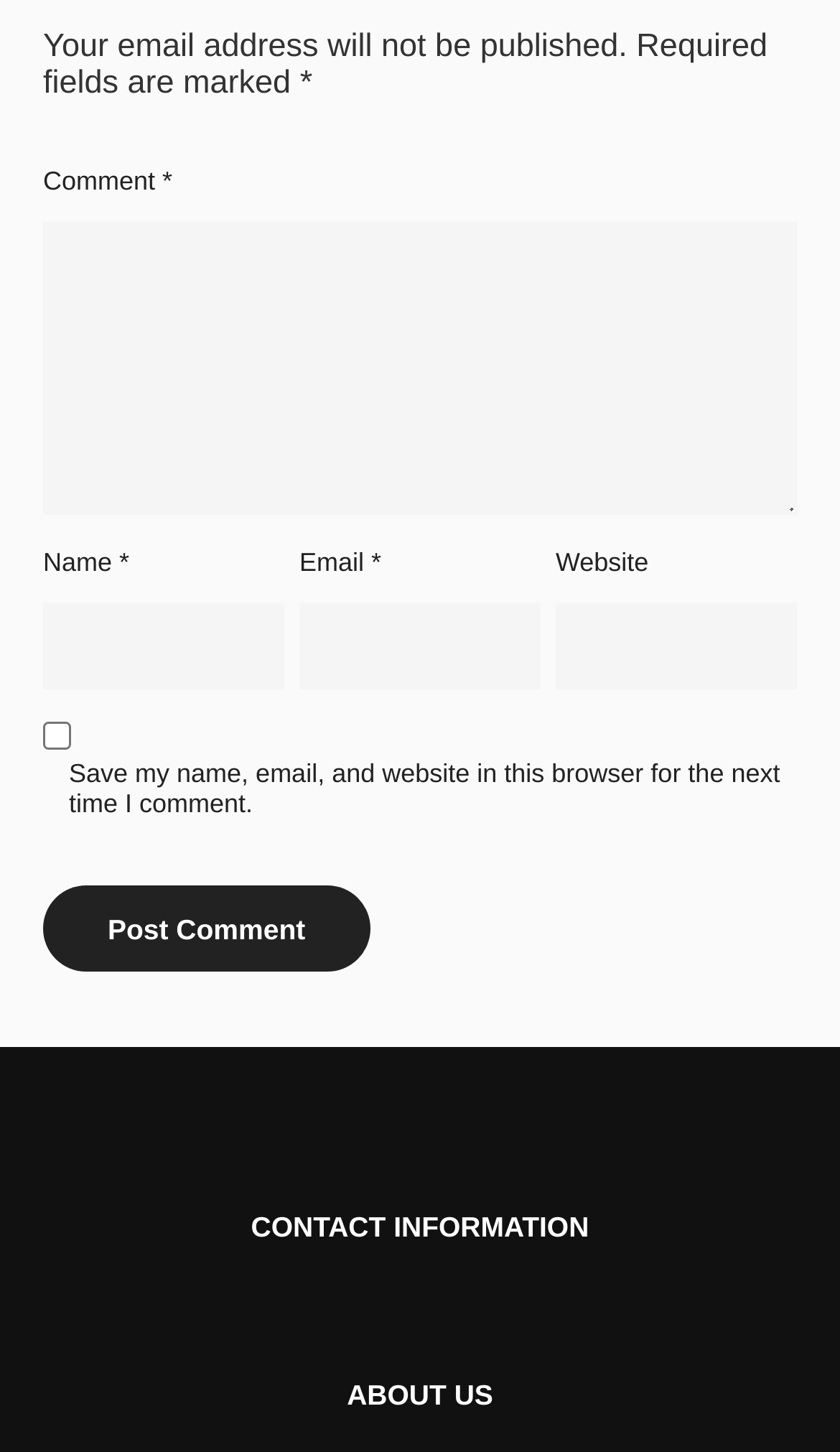Using the element description: "parent_node: Comment * name="comment"", determine the bounding box coordinates. The coordinates should be in the format [left, top, right, bottom], with values between 0 and 1.

[0.051, 0.153, 0.949, 0.355]